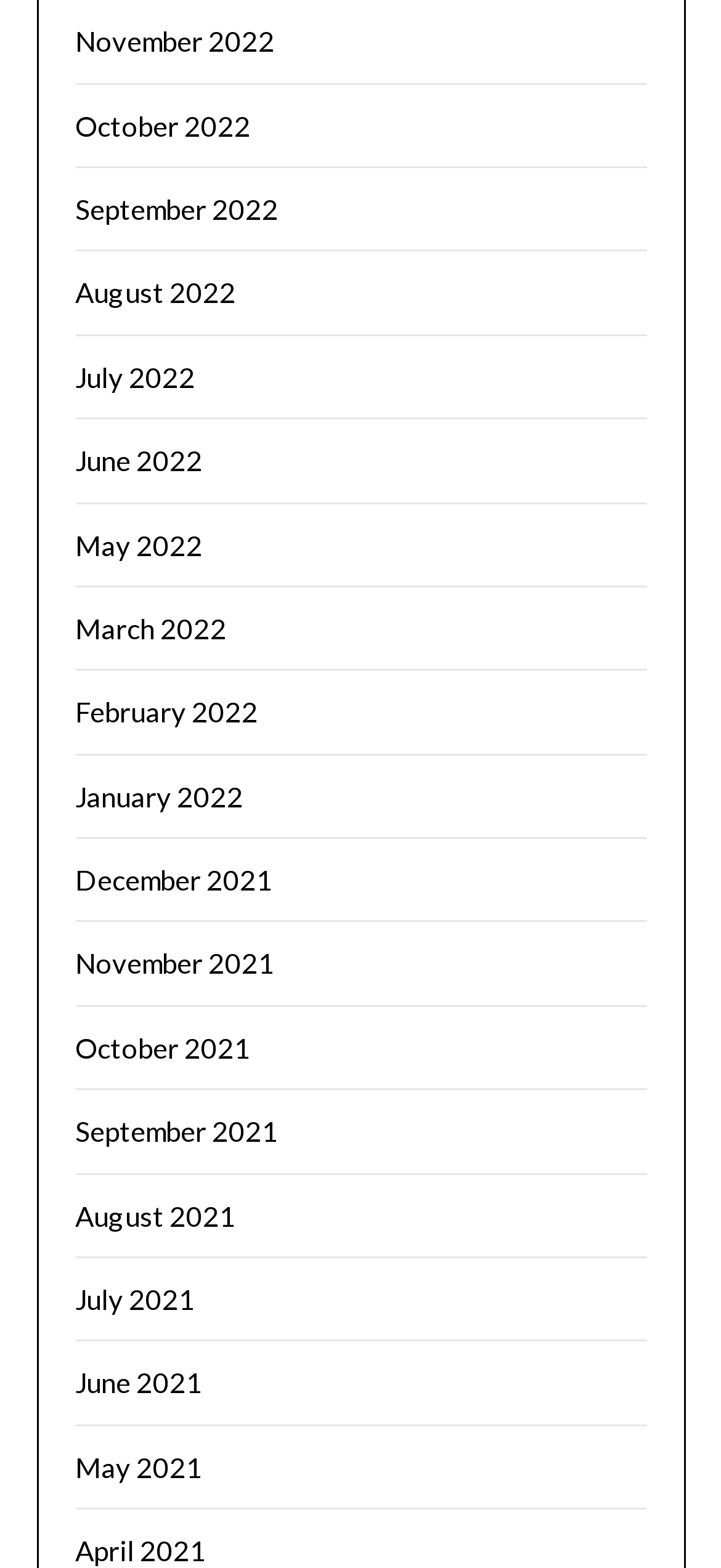Please give a short response to the question using one word or a phrase:
How many links are on the webpage?

24